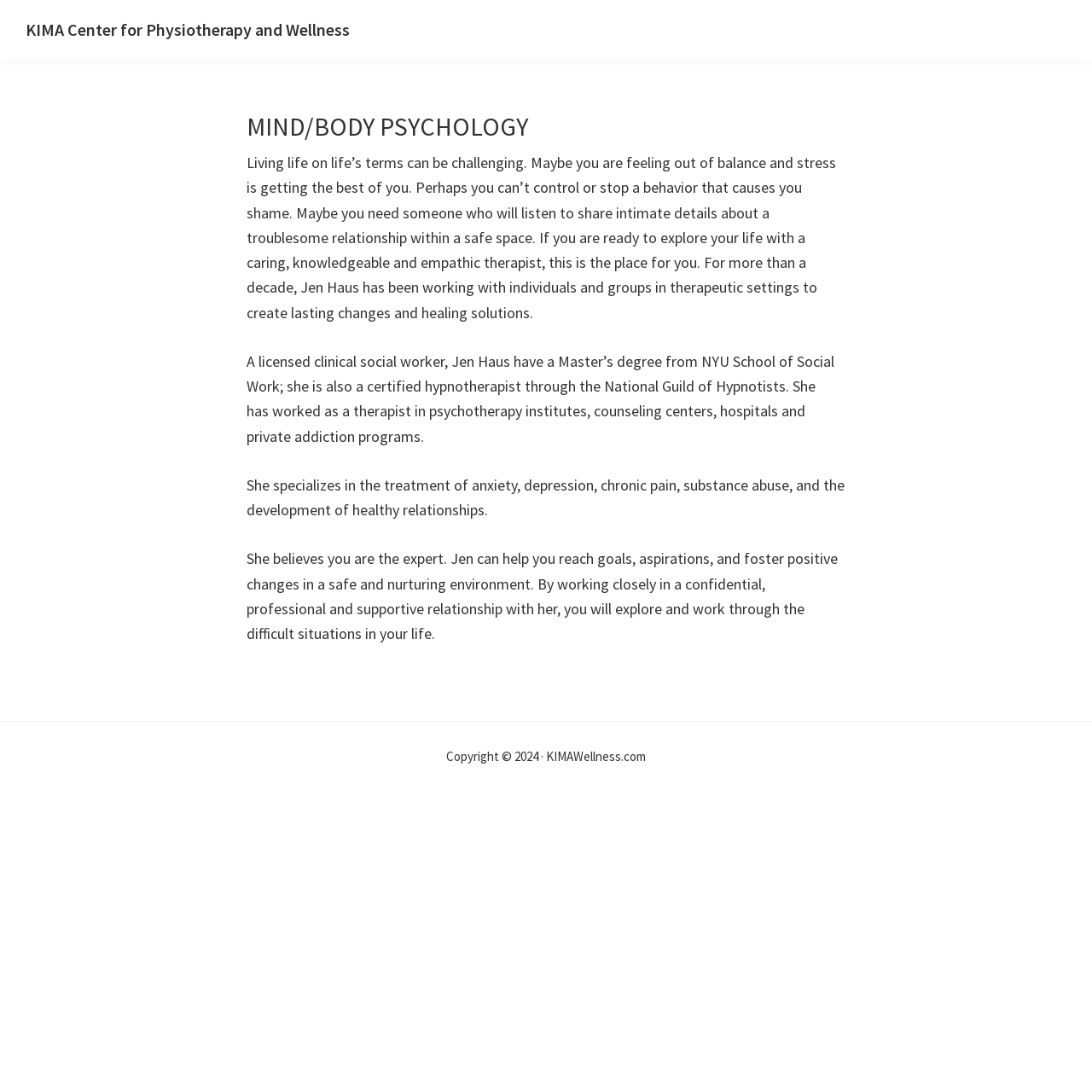Summarize the contents and layout of the webpage in detail.

The webpage is about MIND/BODY PSYCHOLOGY, specifically the services offered by Jen Haus, a licensed clinical social worker and certified hypnotherapist. At the top left corner, there is a link to "Skip to main content" and a link to "KIMA Center for Physiotherapy and Wellness" with the website URL "KIMAWellness.com" written next to it. 

The main content area is divided into sections, with a heading "MIND/BODY PSYCHOLOGY" at the top. Below the heading, there is a paragraph describing the challenges of living life on one's terms and the benefits of seeking therapy. This is followed by three paragraphs that introduce Jen Haus, her qualifications, and her areas of specialization, including anxiety, depression, and substance abuse. 

At the bottom of the page, there is a copyright notice that reads "Copyright © 2024 · KIMAWellness.com".